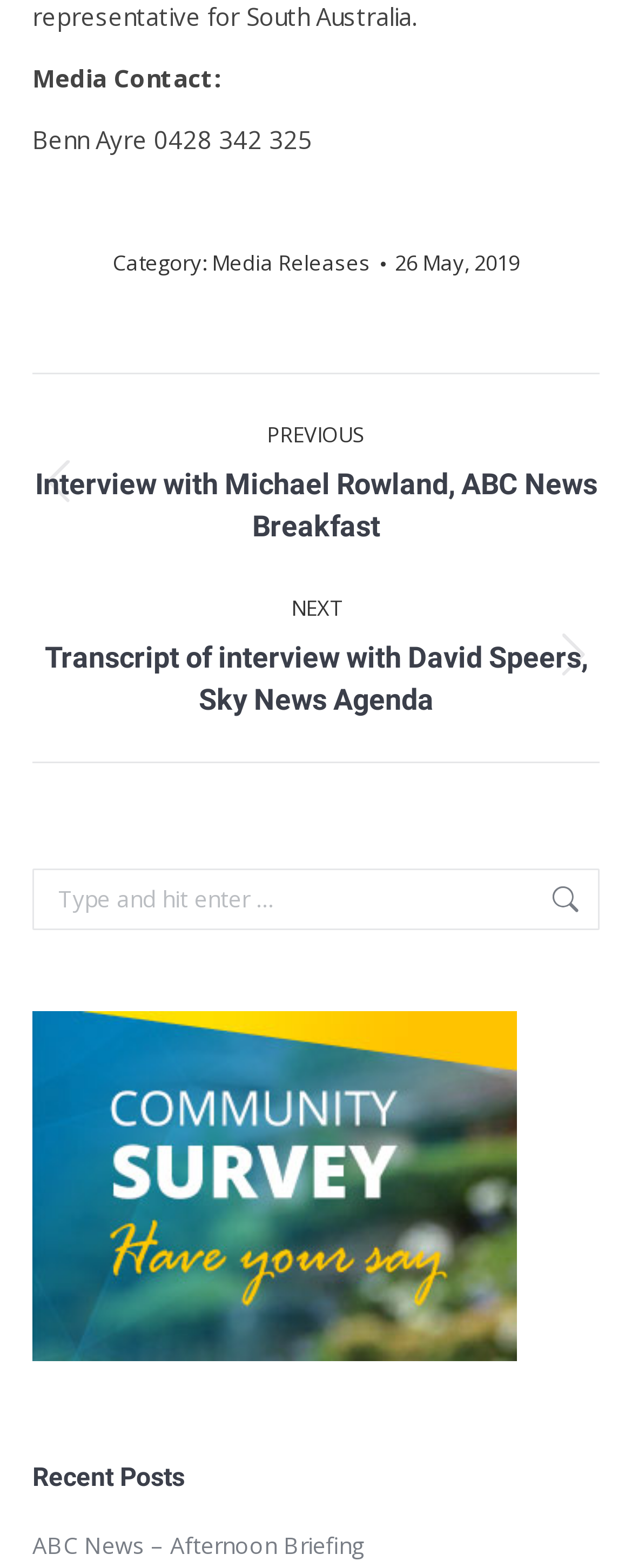Provide a brief response to the question using a single word or phrase: 
Who is the media contact?

Benn Ayre